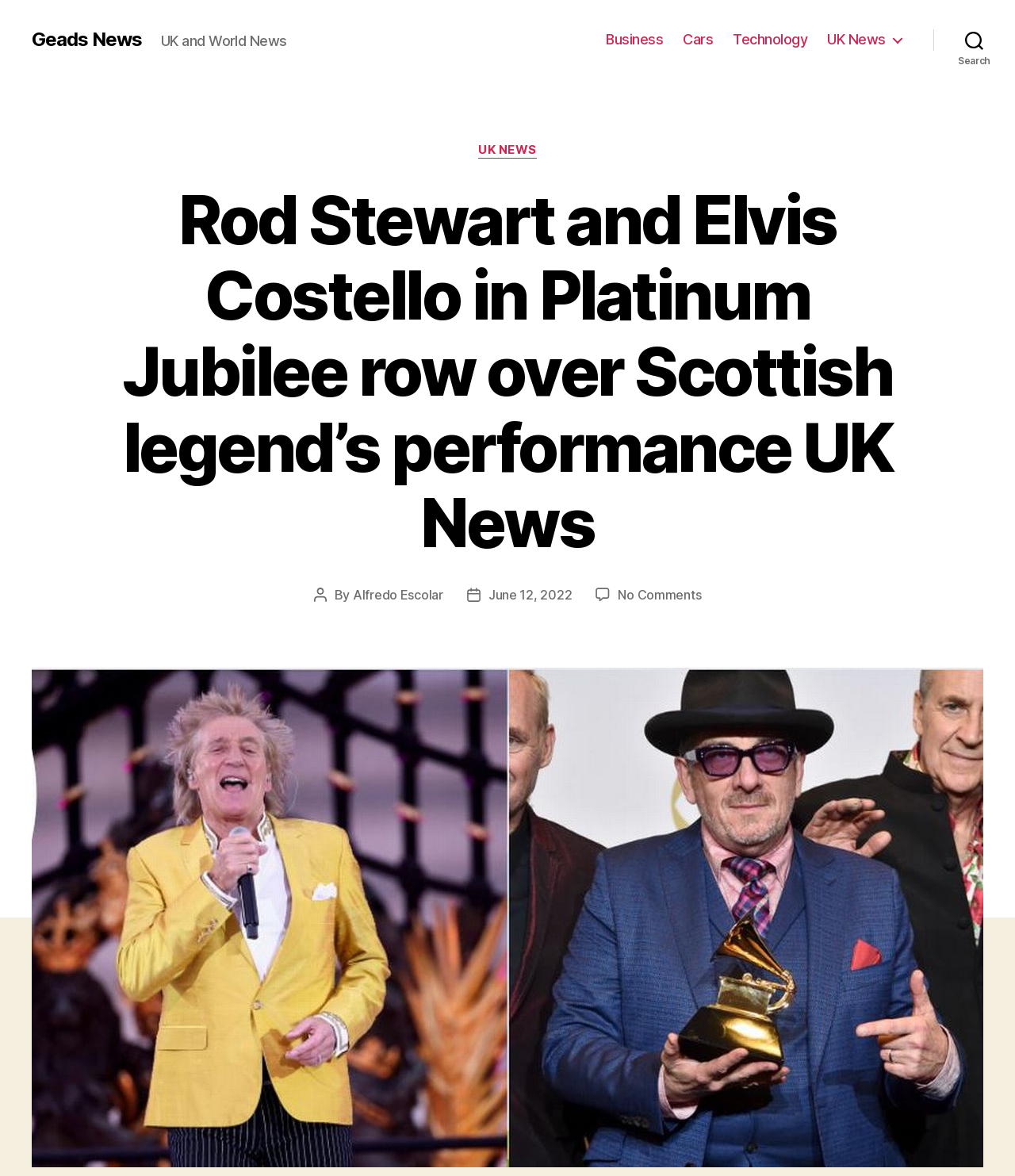Given the element description, predict the bounding box coordinates in the format (top-left x, top-left y, bottom-right x, bottom-right y). Make sure all values are between 0 and 1. Here is the element description: June 12, 2022

[0.481, 0.499, 0.564, 0.512]